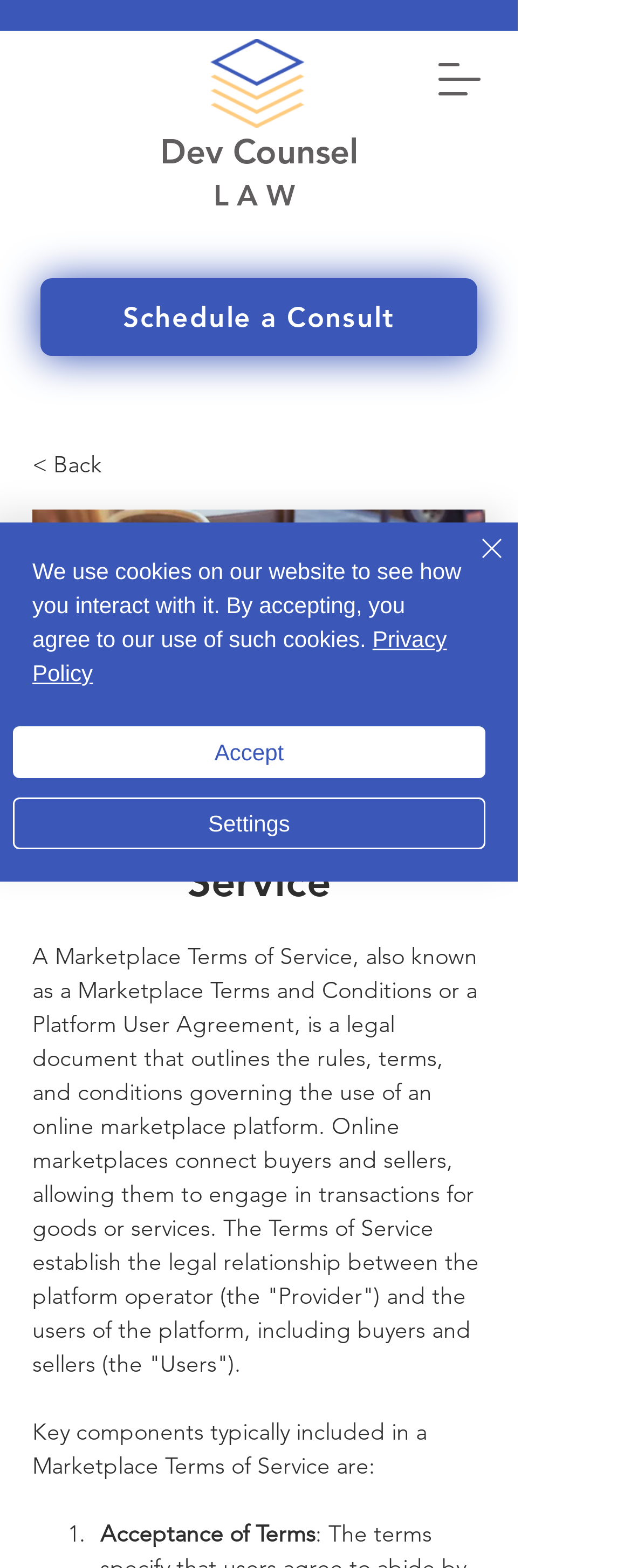Determine the bounding box of the UI element mentioned here: "Schedule a Consult". The coordinates must be in the format [left, top, right, bottom] with values ranging from 0 to 1.

[0.064, 0.177, 0.756, 0.227]